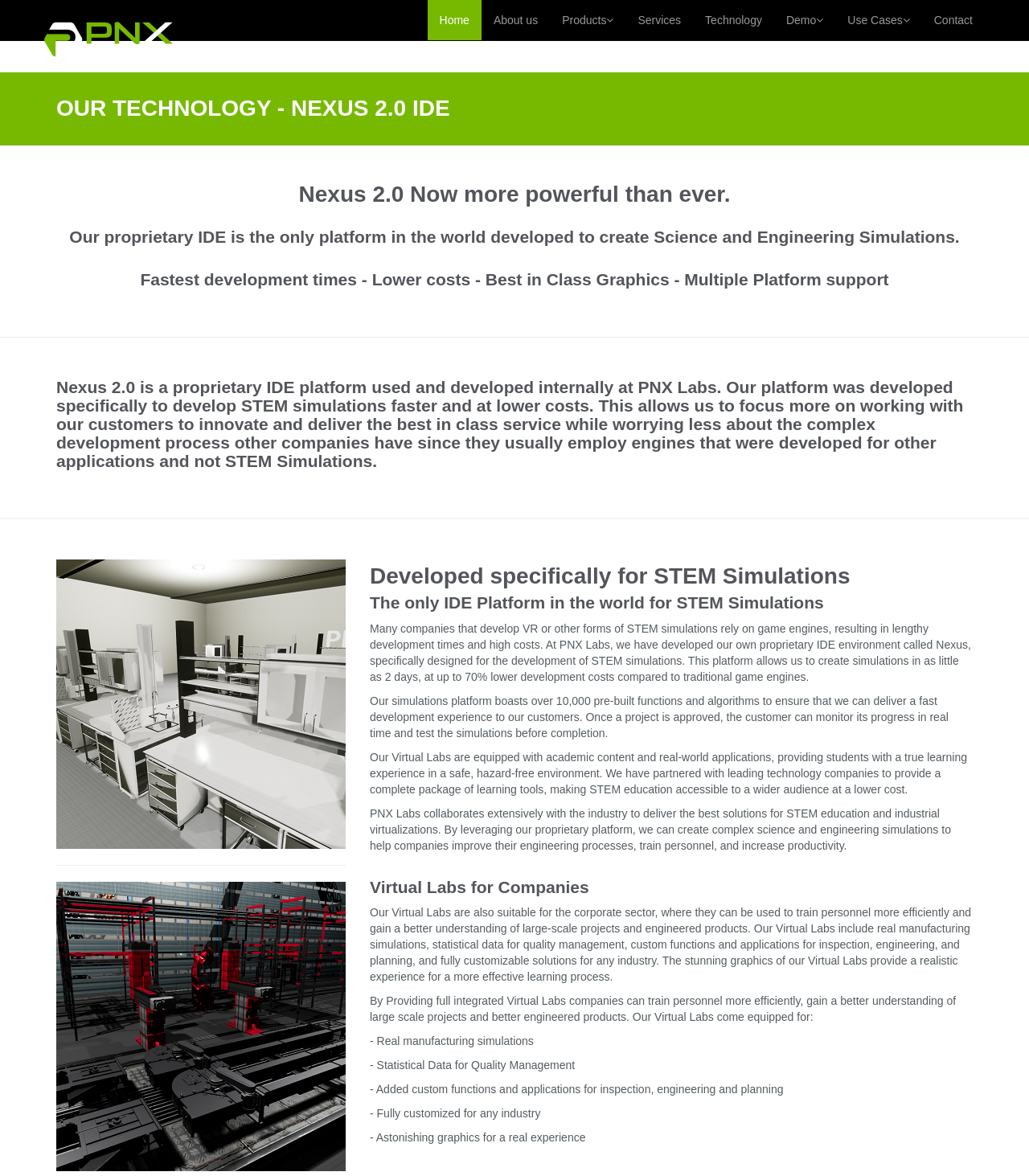Point out the bounding box coordinates of the section to click in order to follow this instruction: "Go to Home".

[0.415, 0.003, 0.468, 0.038]